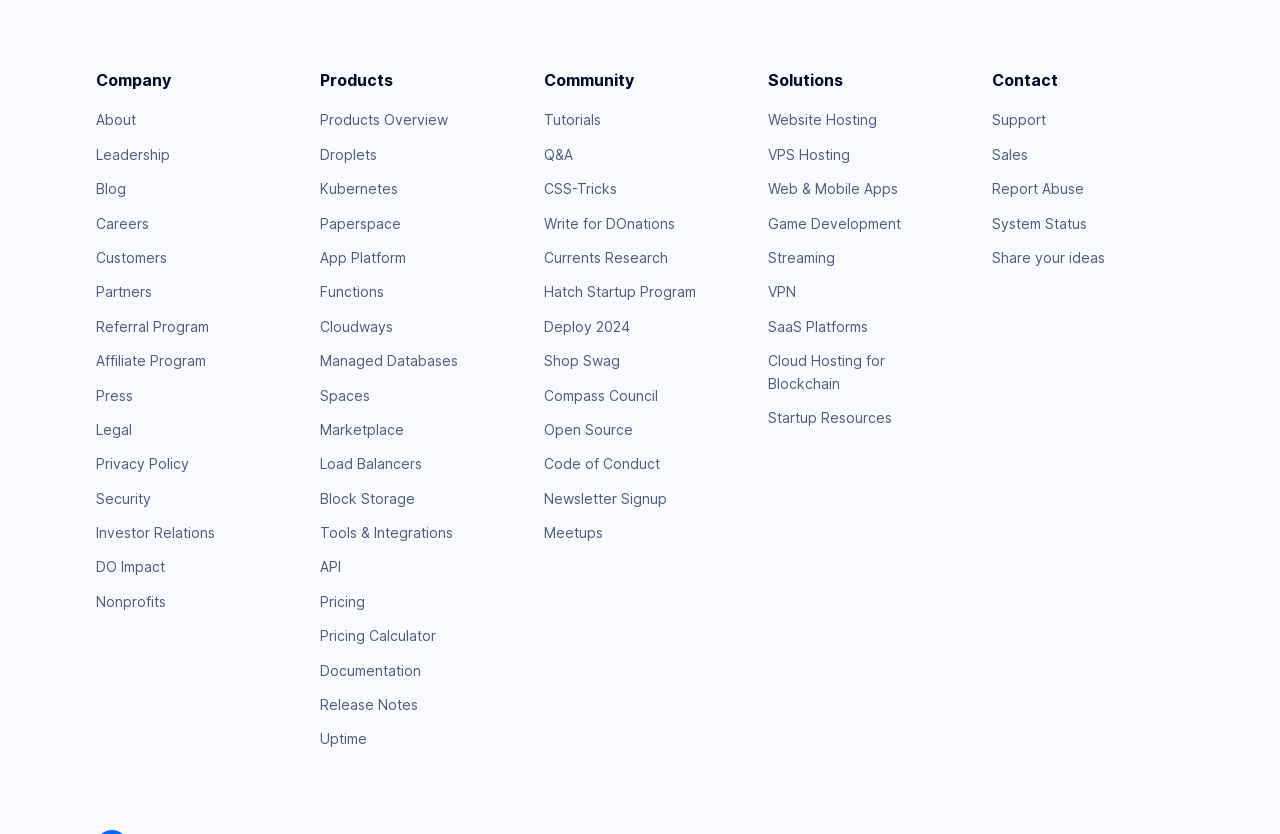How can users contact the company for support?
Kindly answer the question with as much detail as you can.

Users can contact the company for support by clicking on the 'Support' link, which is located in the 'Contact' section. This link likely directs users to a support portal, email address, or contact form where they can submit their queries or issues.